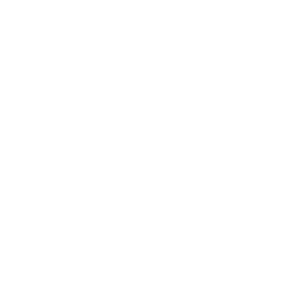Offer a detailed explanation of what is depicted in the image.

This image features a minimalistic black icon representing a close button, commonly used in graphical user interfaces to dismiss a pop-up or overlay. It typically appears as a simple "X" shape, indicating the action to close a window, alert, or modal. The design emphasizes clarity and functionality, ensuring users can easily identify the option to exit or cancel. This close button is part of a user-friendly interface, enhancing navigation and accessibility on a website or application, particularly useful in contexts where user interaction is frequent.